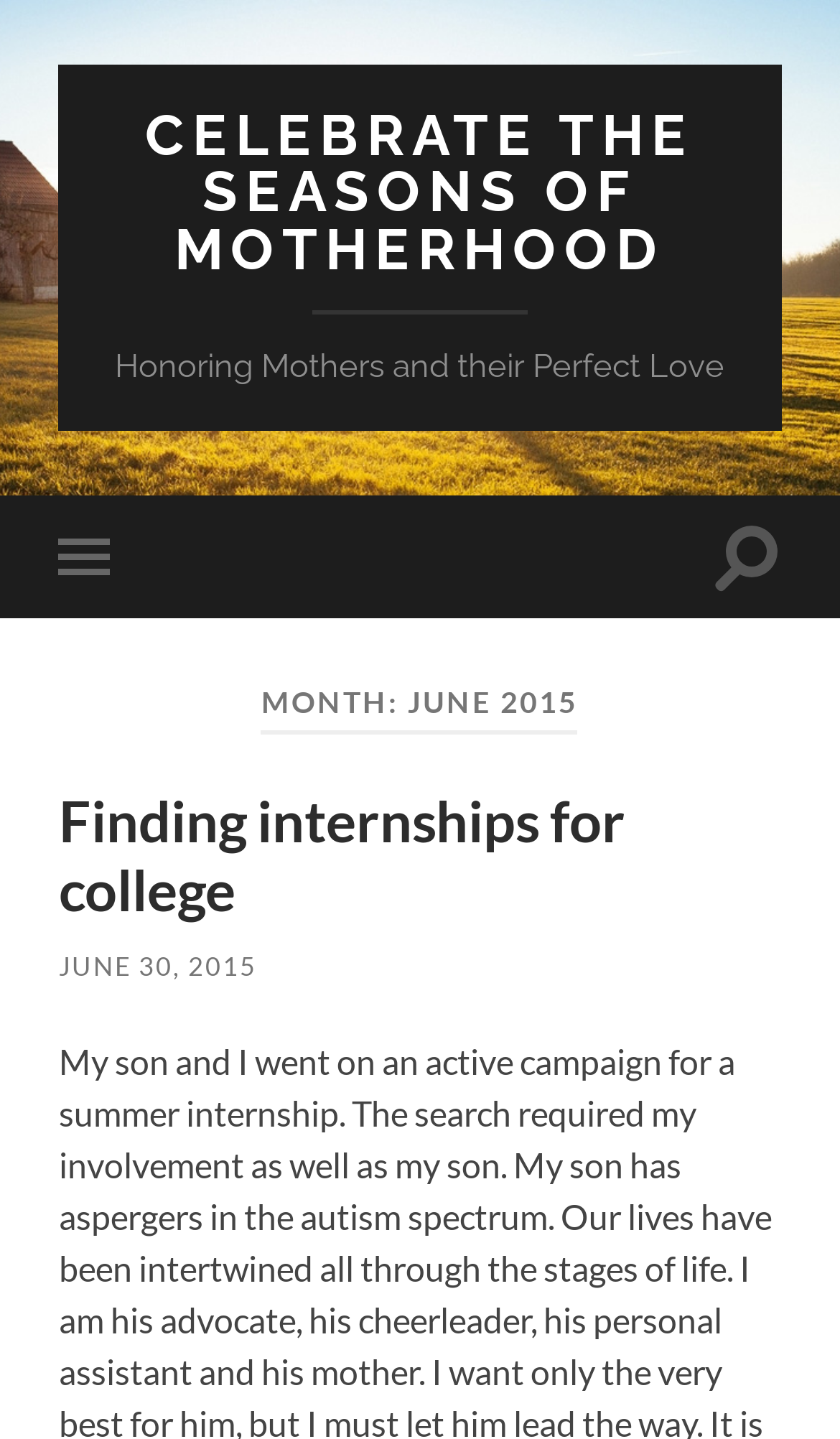Answer in one word or a short phrase: 
What is the text of the first link on the webpage?

CELEBRATE THE SEASONS OF MOTHERHOOD